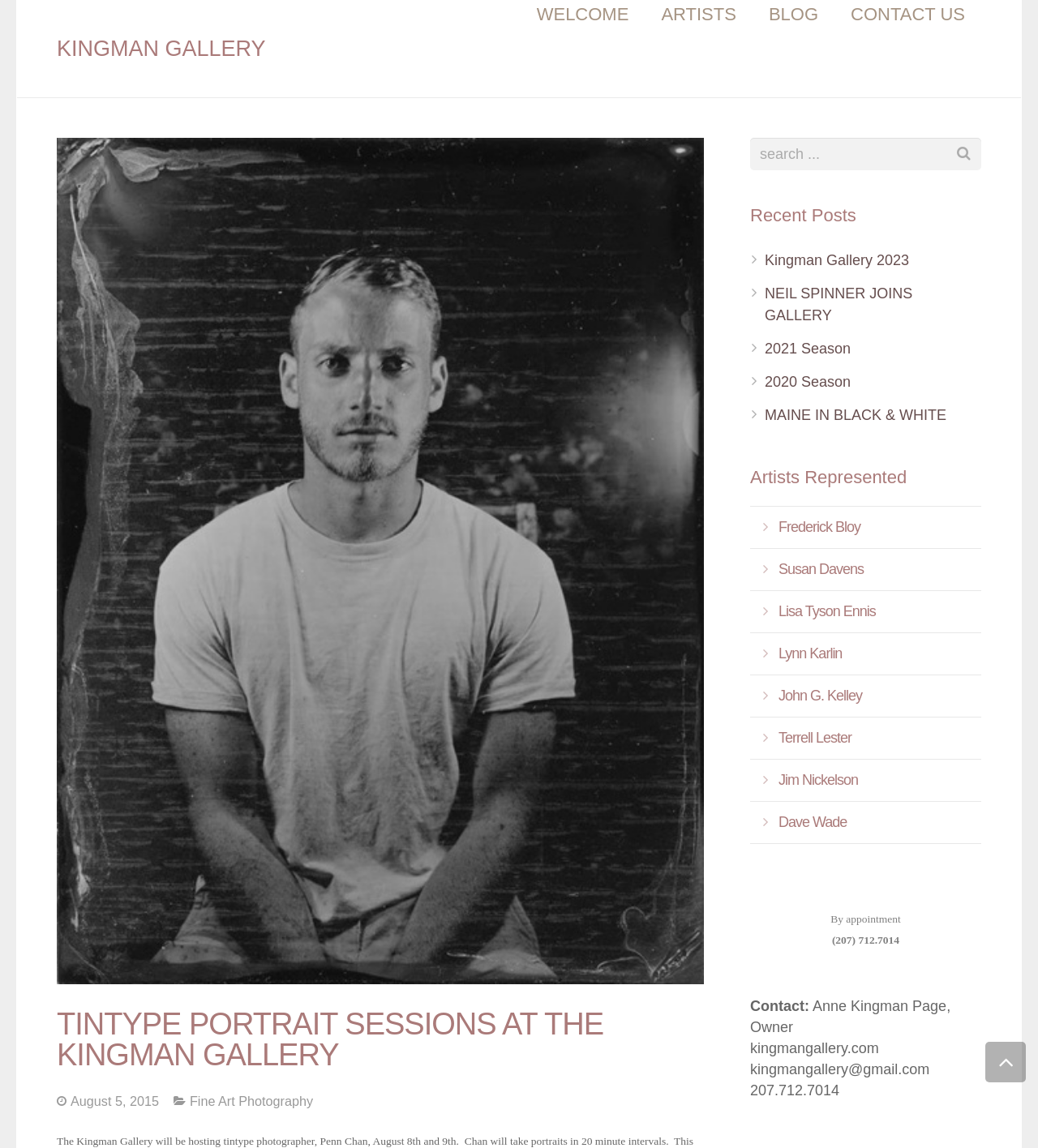Locate the bounding box coordinates of the region to be clicked to comply with the following instruction: "Read the BLOG". The coordinates must be four float numbers between 0 and 1, in the form [left, top, right, bottom].

[0.725, 0.0, 0.804, 0.025]